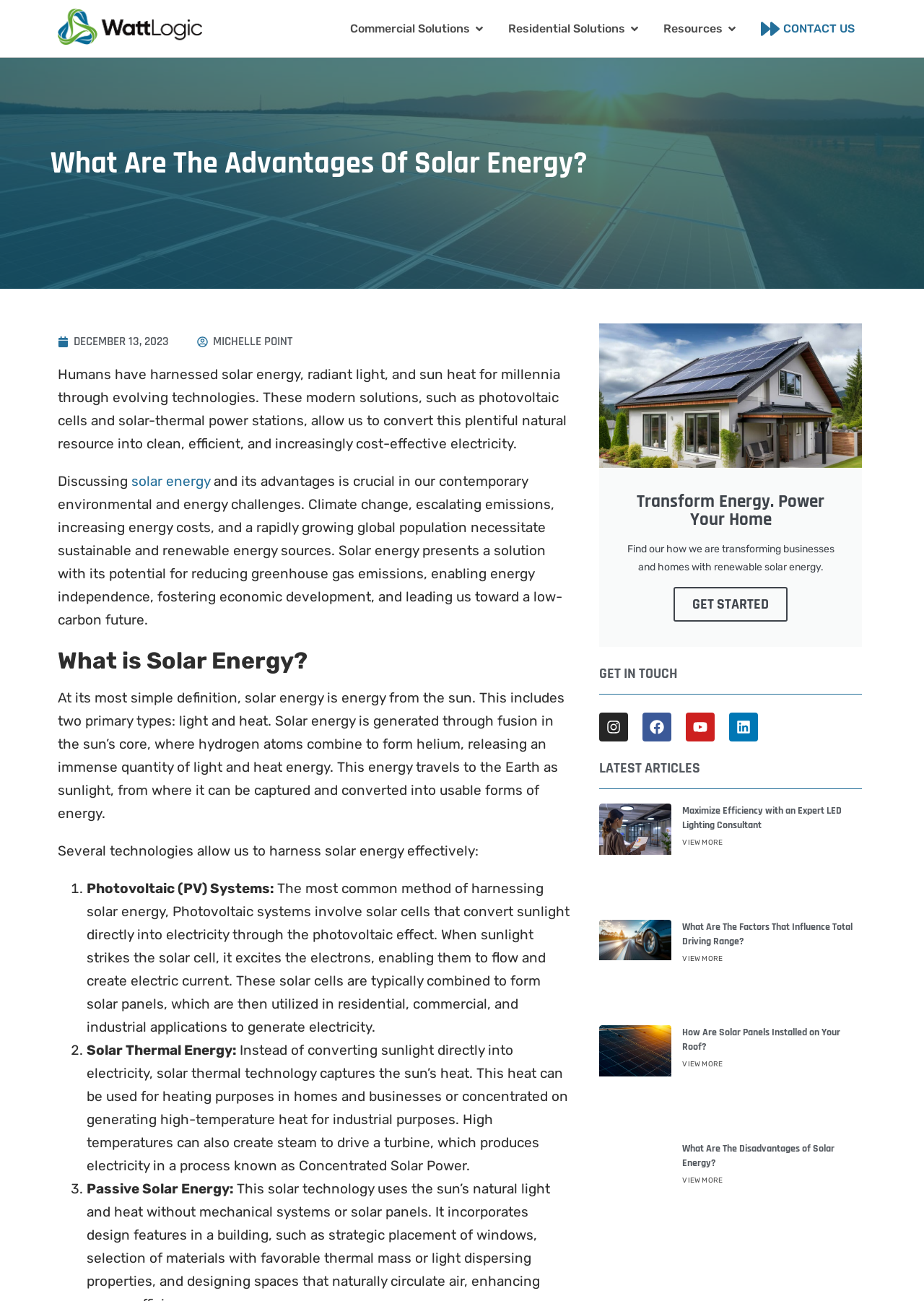Show the bounding box coordinates of the region that should be clicked to follow the instruction: "Get in touch through Instagram."

[0.649, 0.548, 0.68, 0.57]